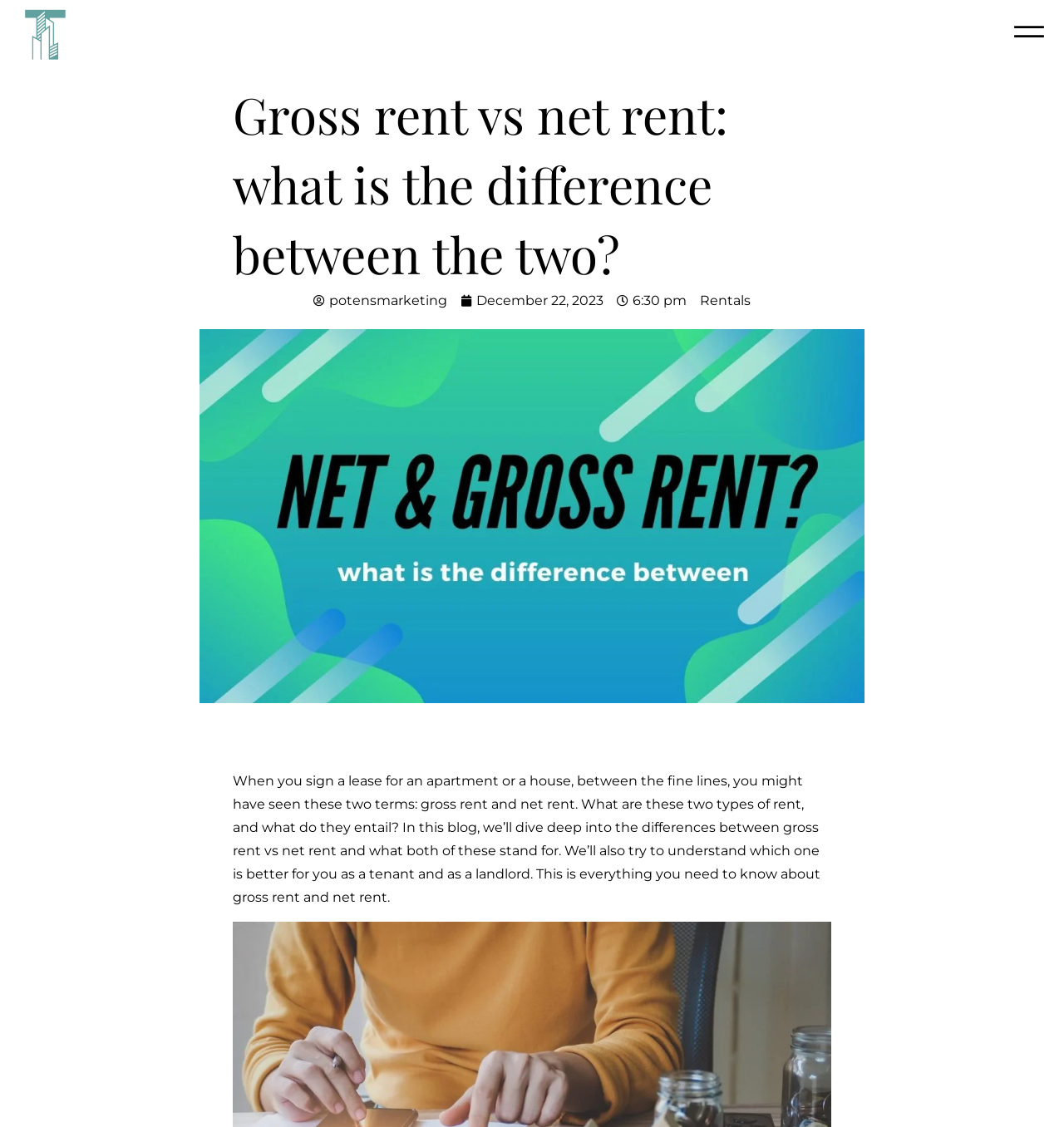Provide a brief response to the question below using one word or phrase:
What is the category of this blog?

Rentals